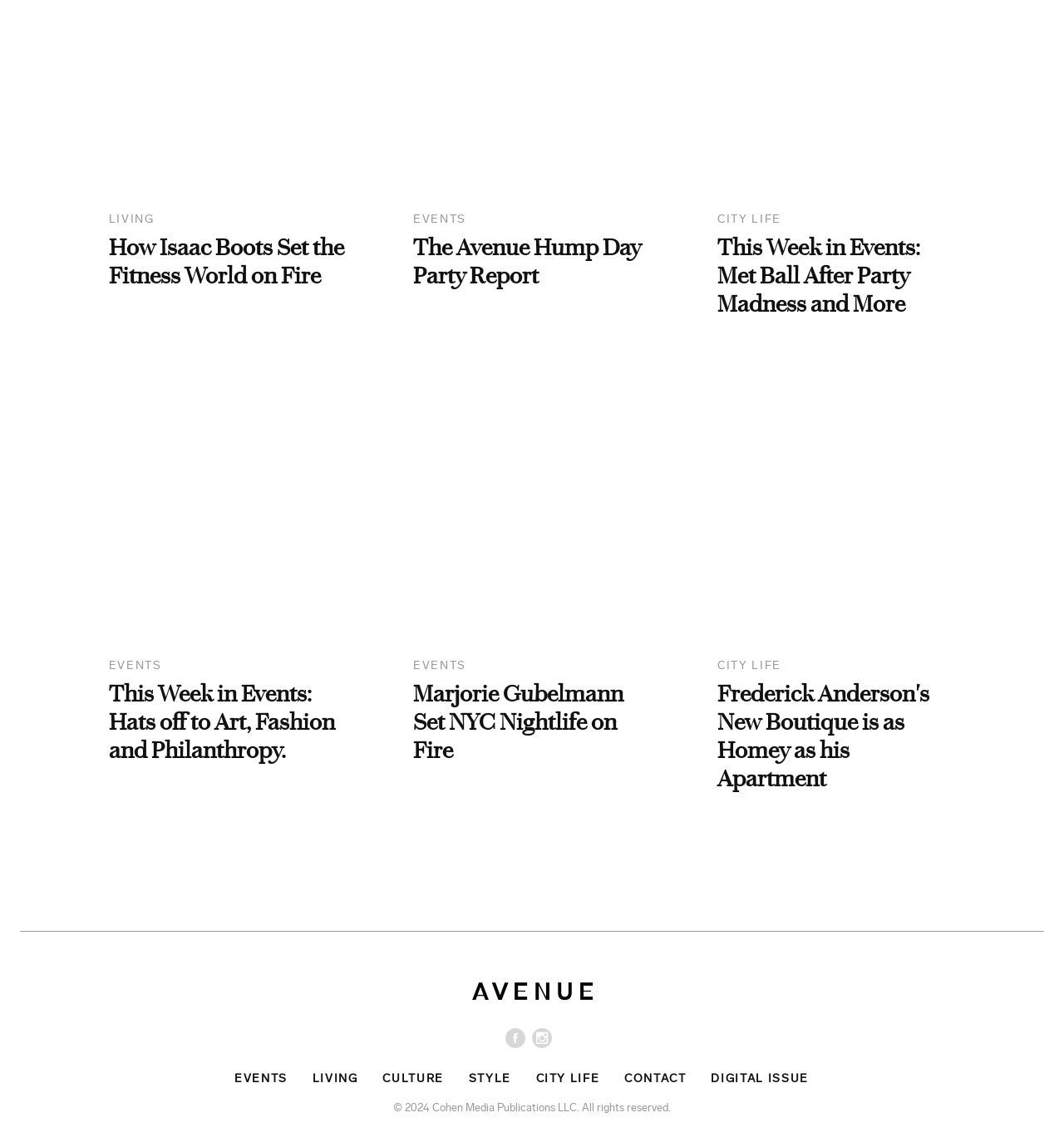Can you specify the bounding box coordinates for the region that should be clicked to fulfill this instruction: "check contact information".

[0.587, 0.934, 0.645, 0.947]